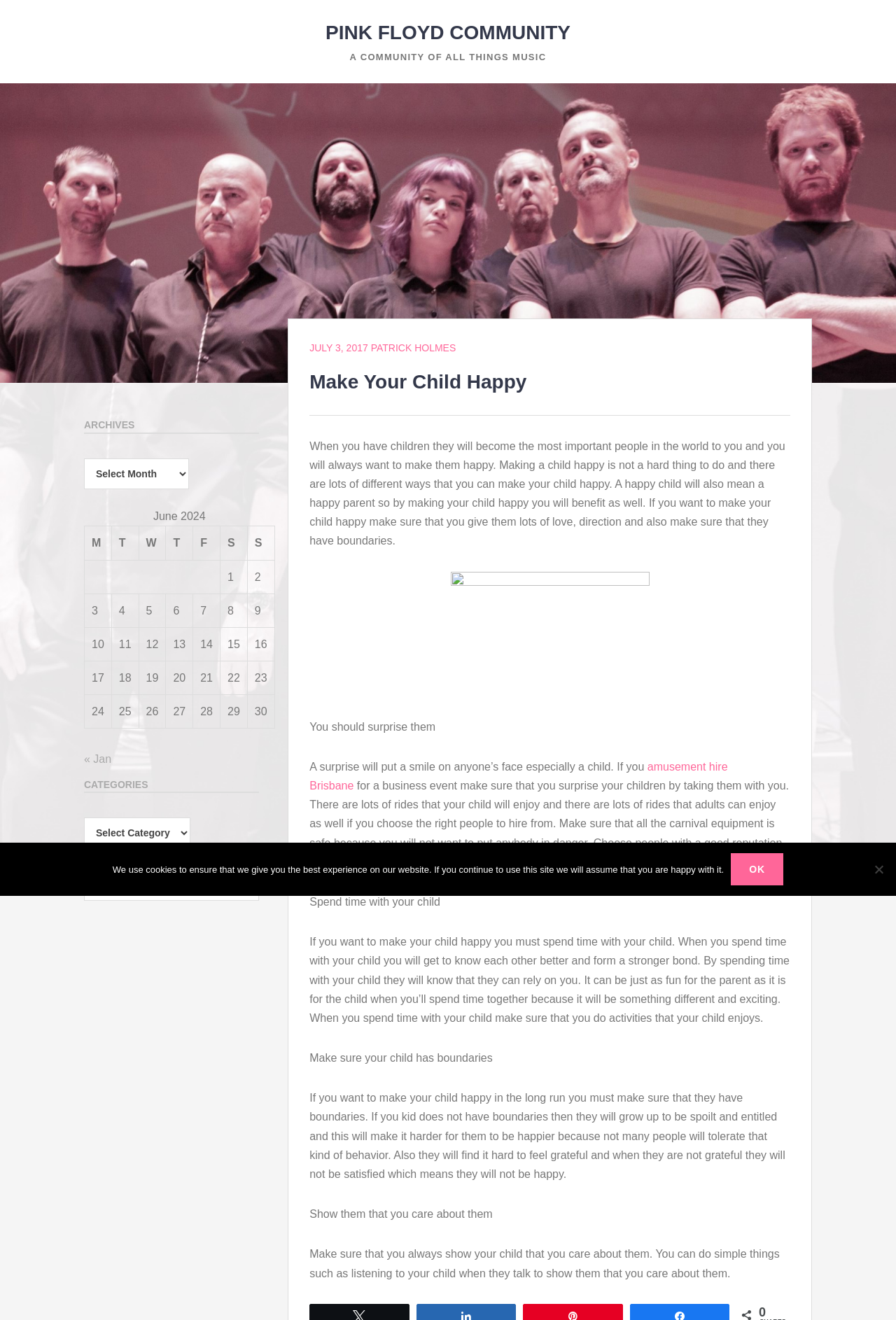Given the webpage screenshot, identify the bounding box of the UI element that matches this description: "Share".

[0.465, 0.656, 0.575, 0.672]